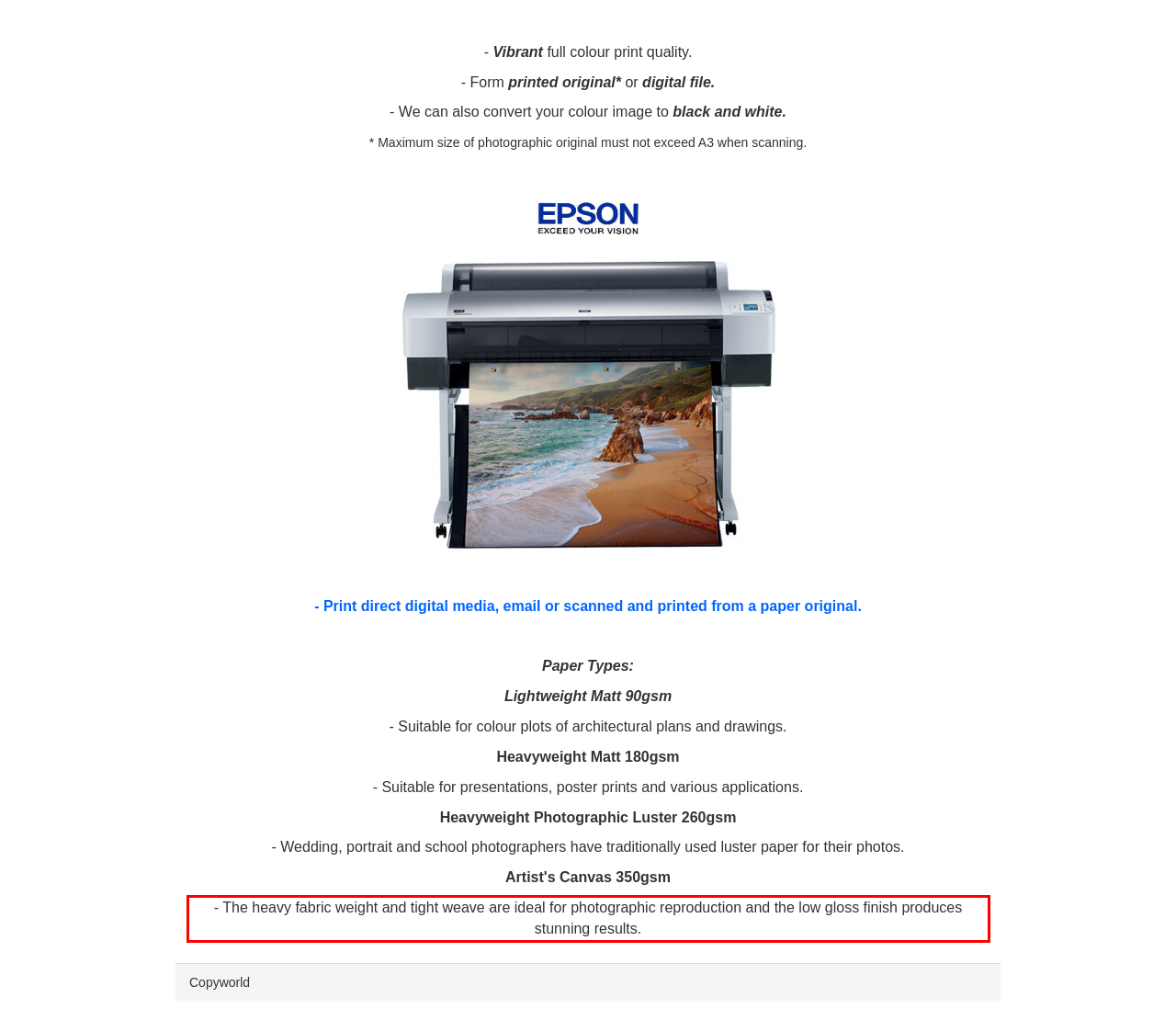Look at the screenshot of the webpage, locate the red rectangle bounding box, and generate the text content that it contains.

- The heavy fabric weight and tight weave are ideal for photographic reproduction and the low gloss finish produces stunning results.